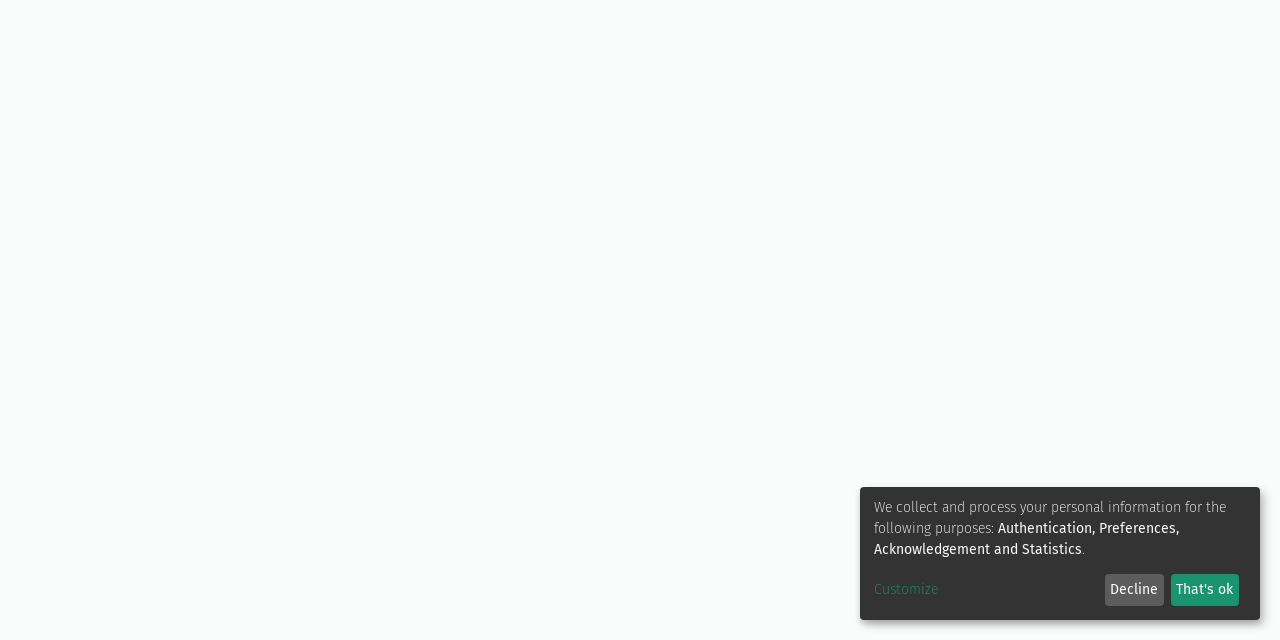Using the description "That's ok", locate and provide the bounding box of the UI element.

[0.915, 0.897, 0.968, 0.947]